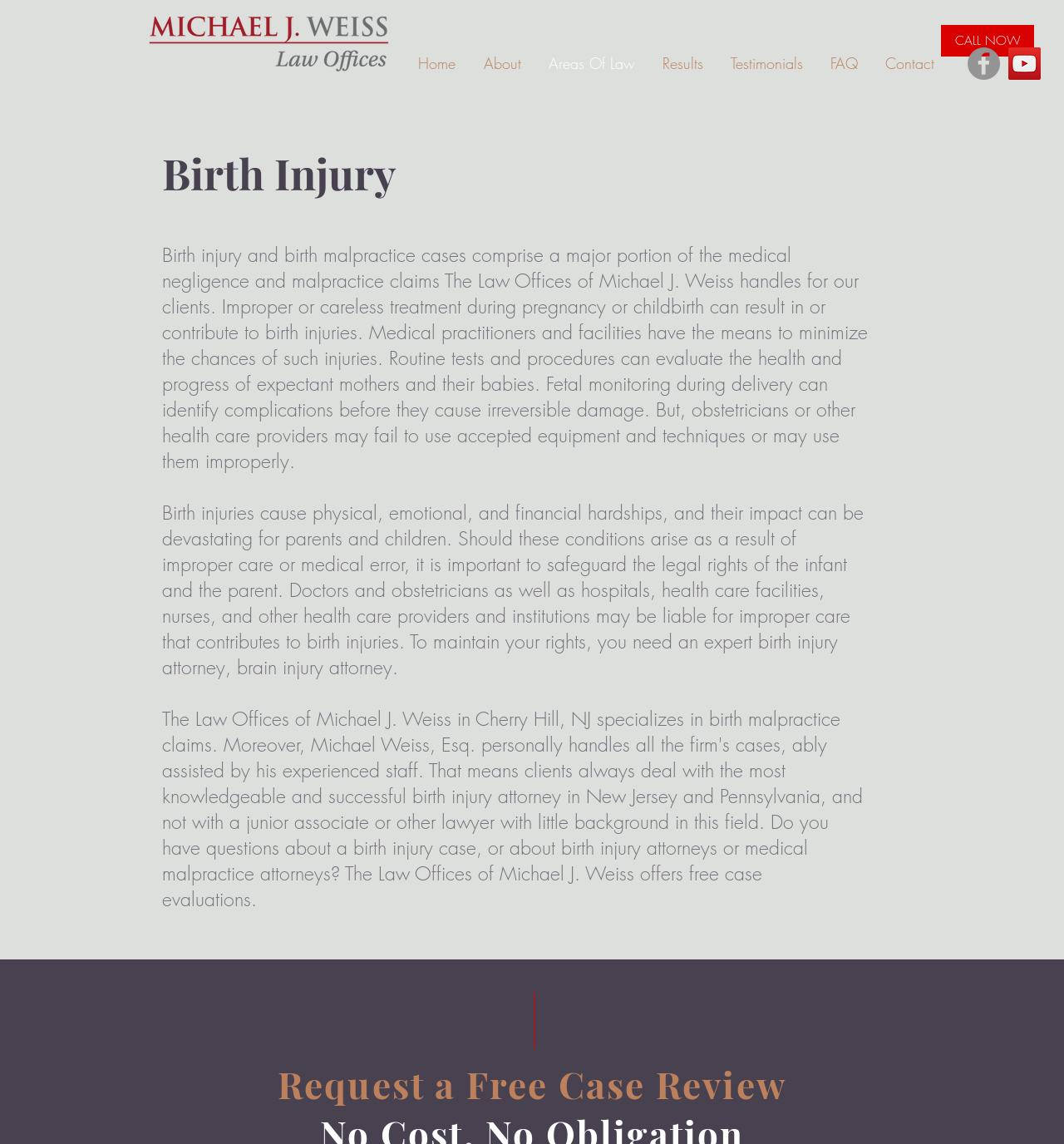What is the purpose of the 'Request a Free Case Review' section?
Based on the image, provide your answer in one word or phrase.

To safeguard legal rights